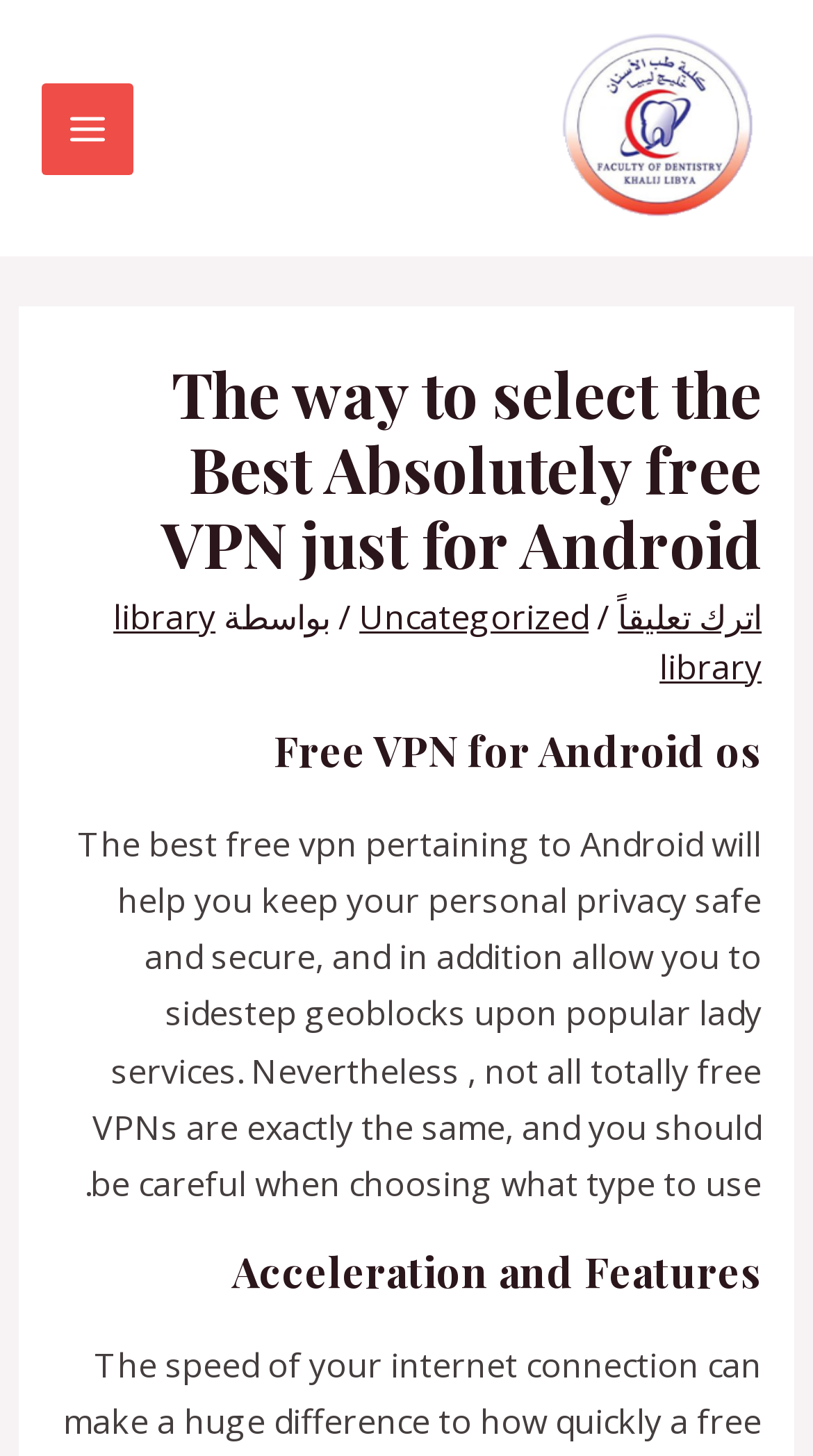Answer the question using only one word or a concise phrase: How many sections are there in the main content?

Three